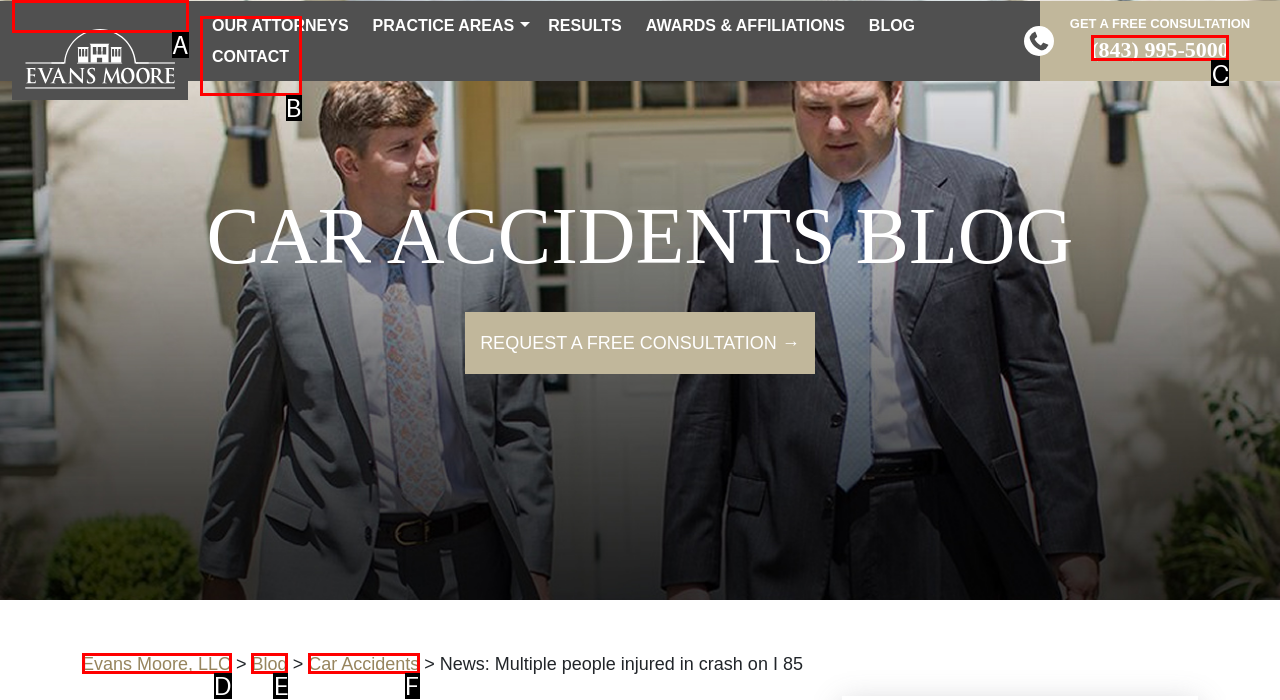Which option is described as follows: (843) 995-5000
Answer with the letter of the matching option directly.

C